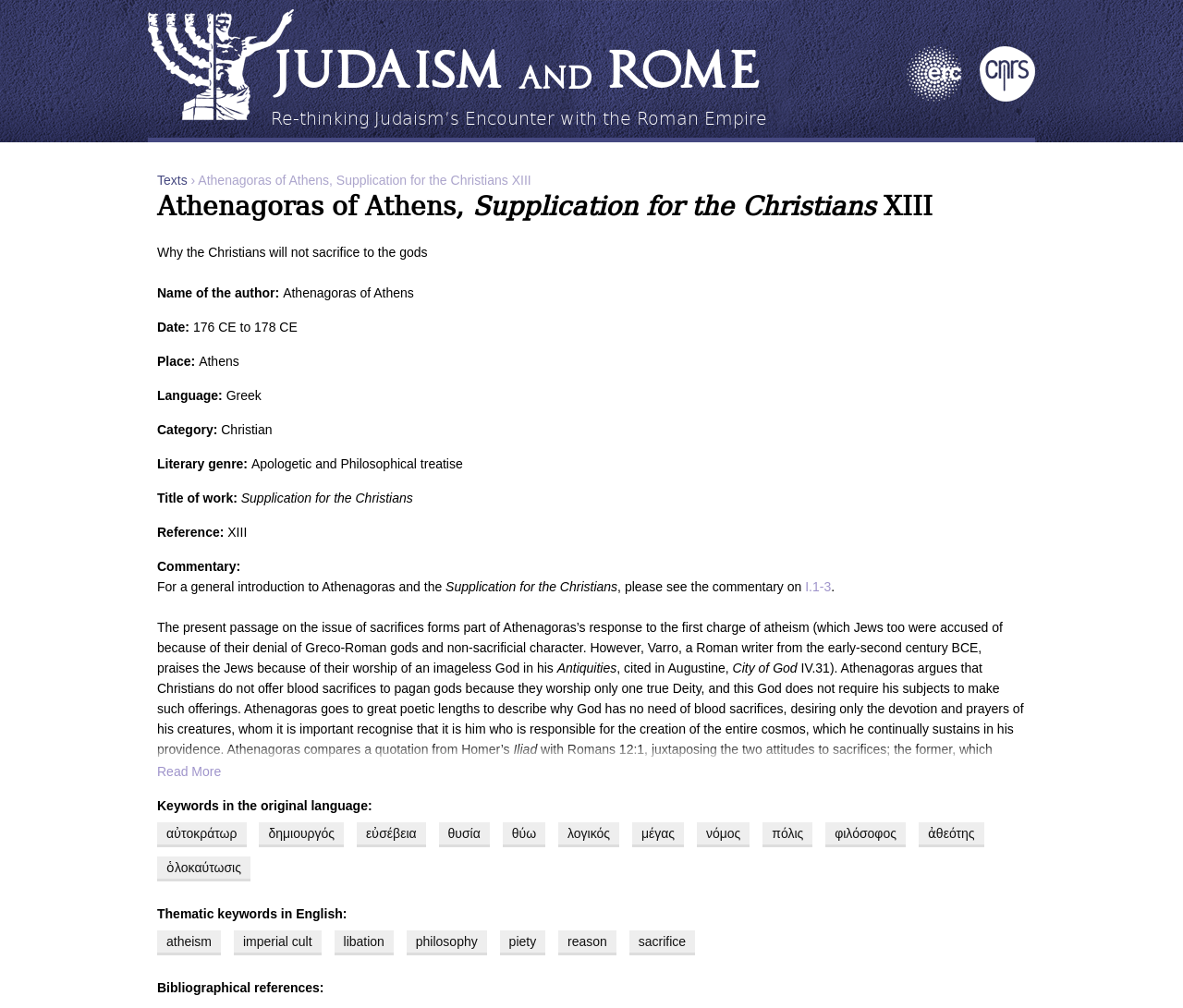Please identify the bounding box coordinates of the region to click in order to complete the given instruction: "Explore the category of Christian literary genre". The coordinates should be four float numbers between 0 and 1, i.e., [left, top, right, bottom].

[0.187, 0.419, 0.23, 0.434]